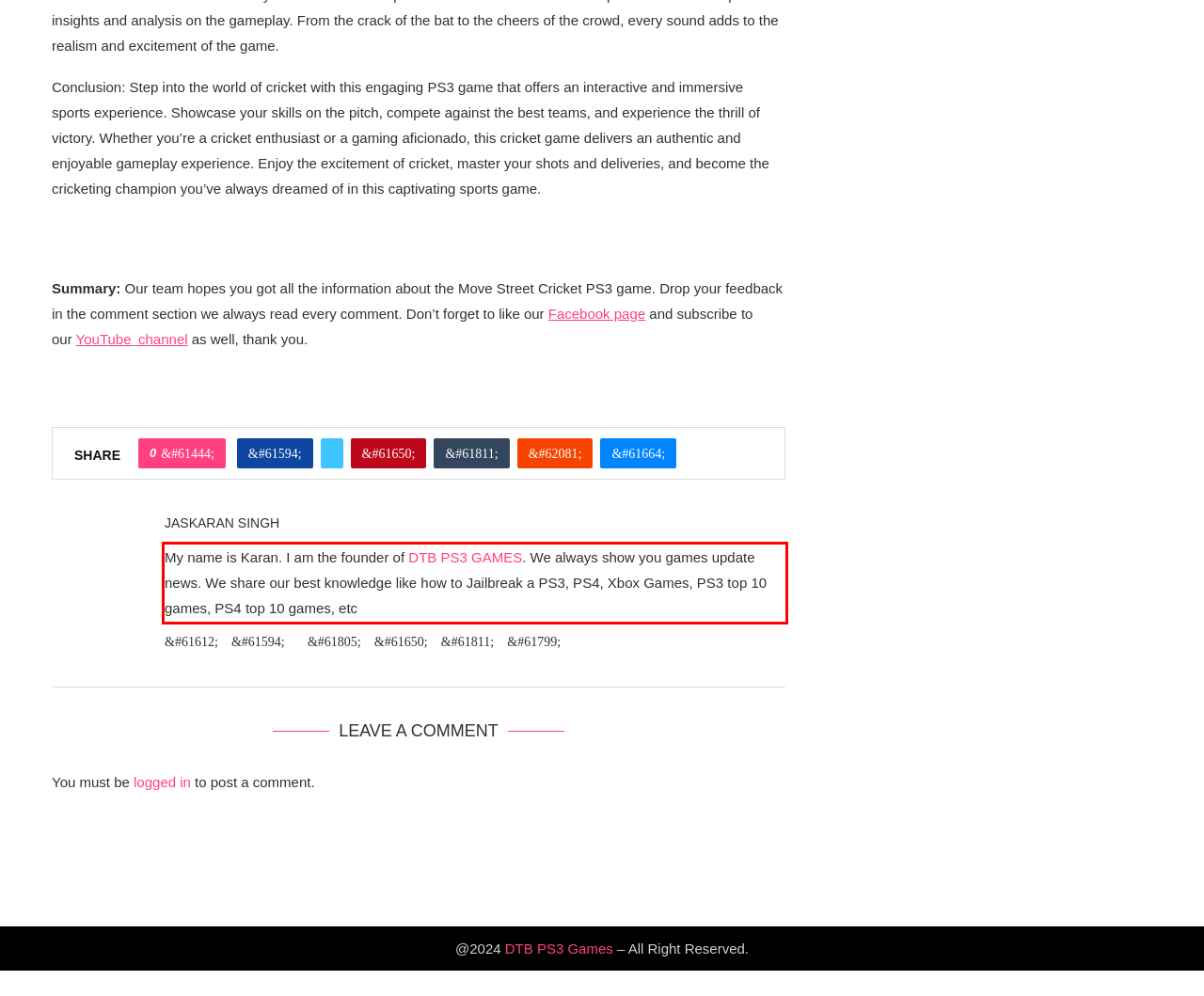Given a screenshot of a webpage, identify the red bounding box and perform OCR to recognize the text within that box.

My name is Karan. I am the founder of DTB PS3 GAMES. We always show you games update news. We share our best knowledge like how to Jailbreak a PS3, PS4, Xbox Games, PS3 top 10 games, PS4 top 10 games, etc